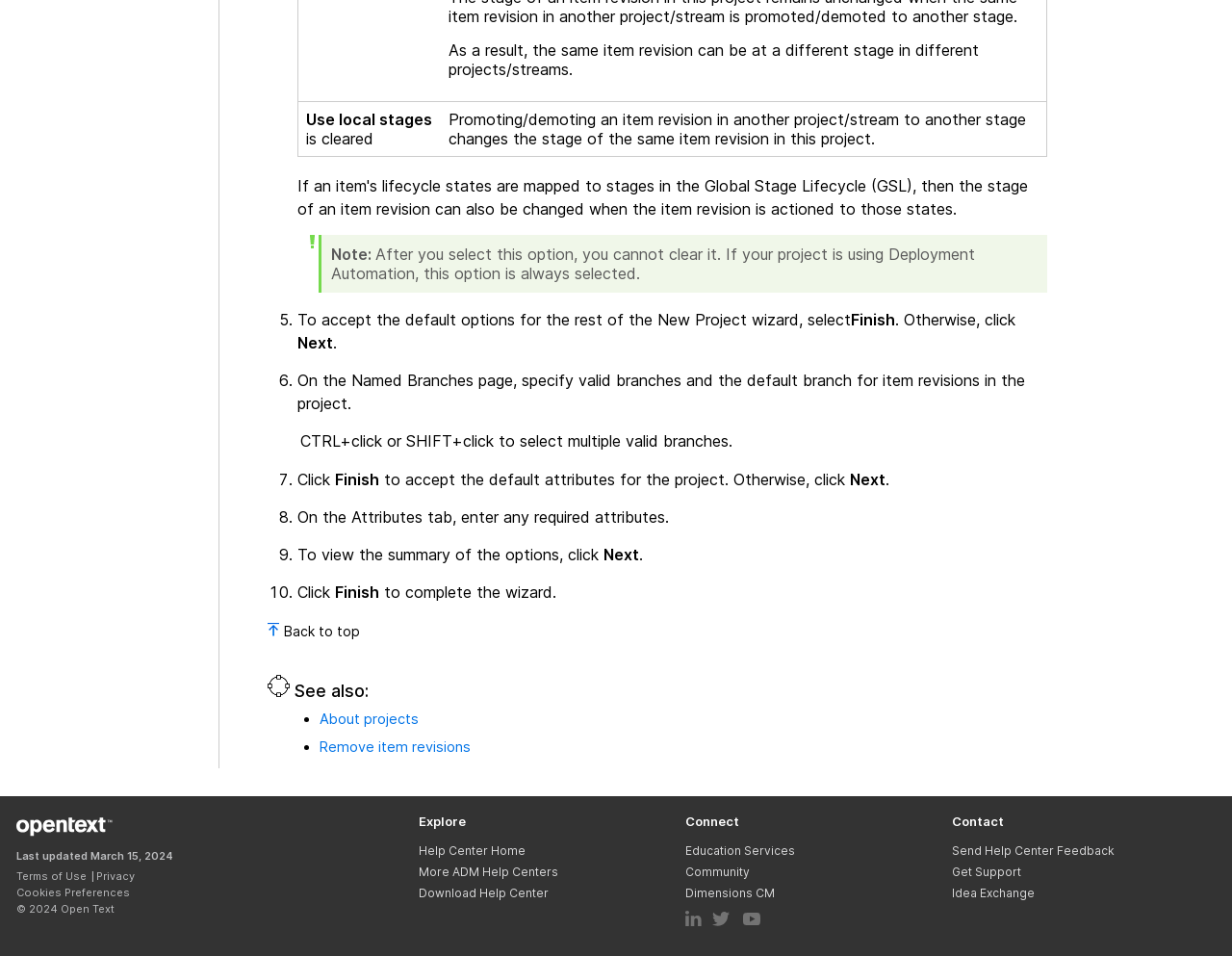What is the 'Attributes' tab used for?
Answer the question in as much detail as possible.

The 'Attributes' tab is part of the New Project wizard and is used to enter any required attributes for the project. This suggests that the attributes are necessary for the project's configuration or functionality.